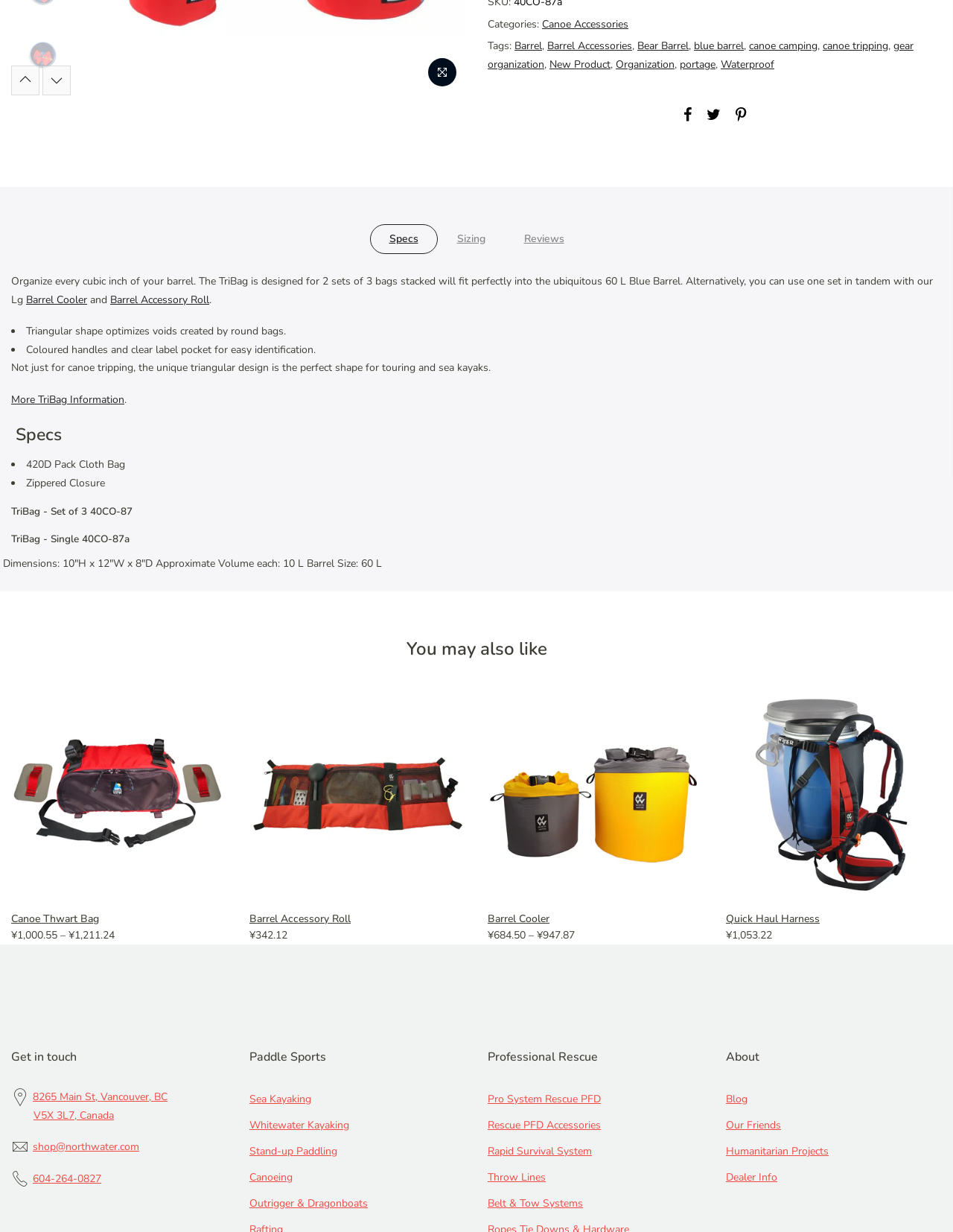Given the element description "Pro System Rescue PFD", identify the bounding box of the corresponding UI element.

[0.512, 0.886, 0.63, 0.898]